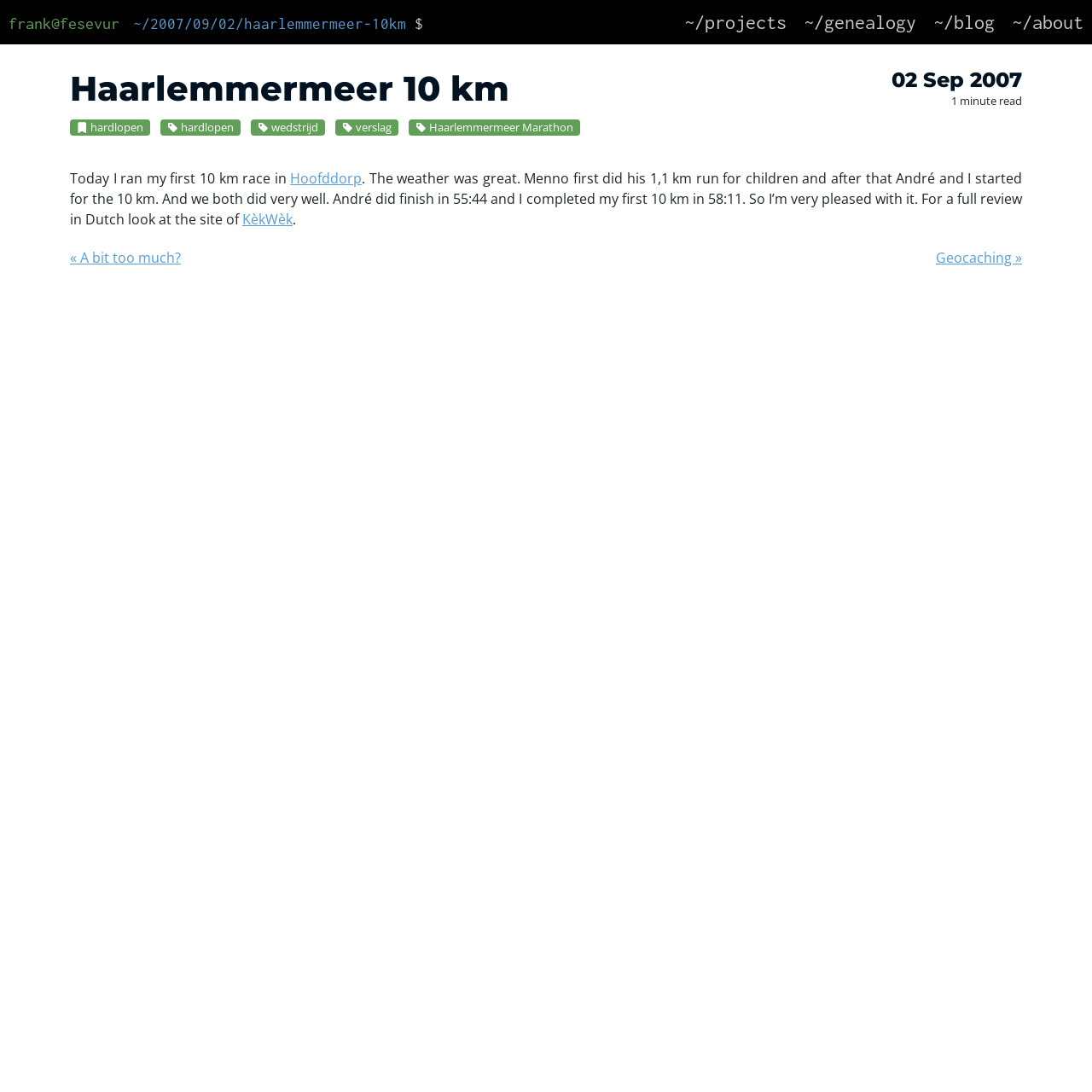Kindly provide the bounding box coordinates of the section you need to click on to fulfill the given instruction: "view Hoofddorp link".

[0.266, 0.155, 0.331, 0.172]